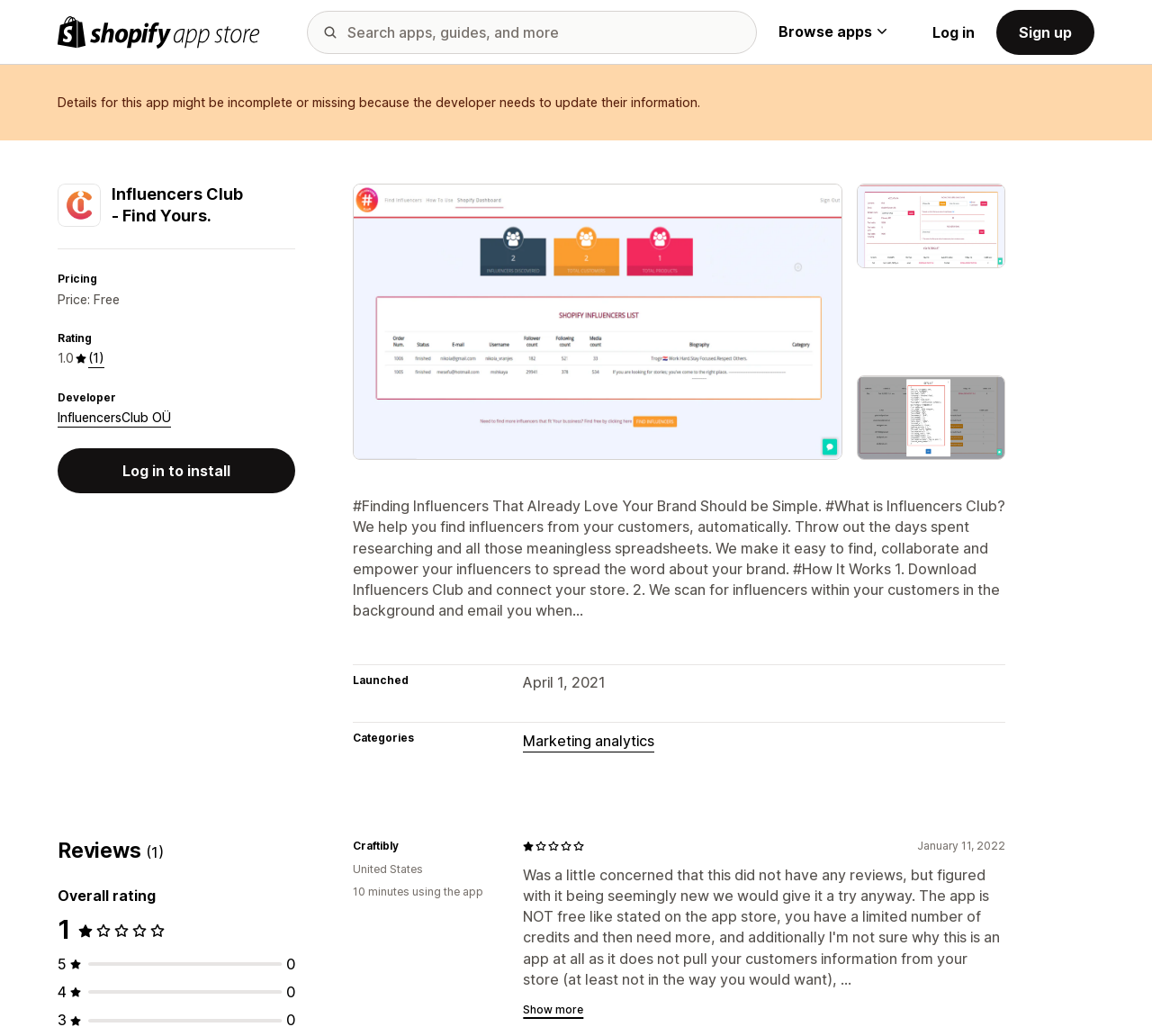Can you find the bounding box coordinates for the element that needs to be clicked to execute this instruction: "Log in"? The coordinates should be given as four float numbers between 0 and 1, i.e., [left, top, right, bottom].

[0.809, 0.022, 0.846, 0.043]